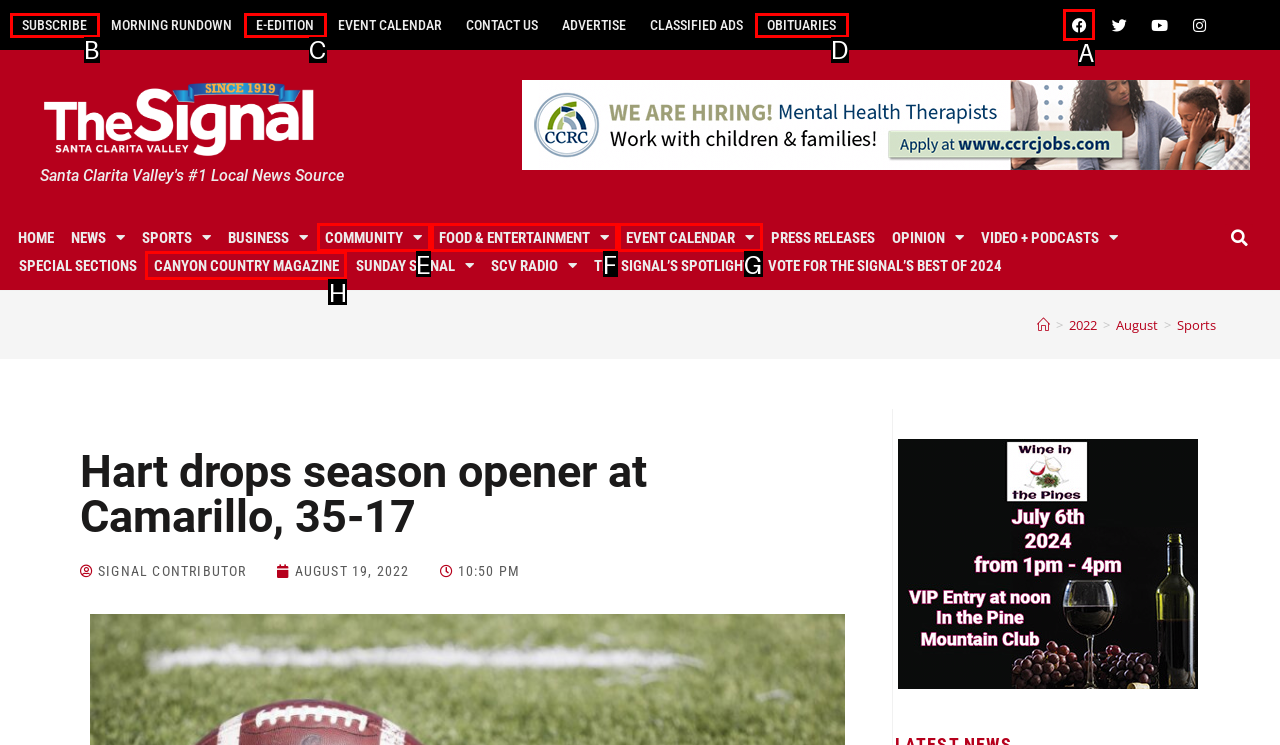Tell me the letter of the correct UI element to click for this instruction: Visit the 'Facebook' page. Answer with the letter only.

A